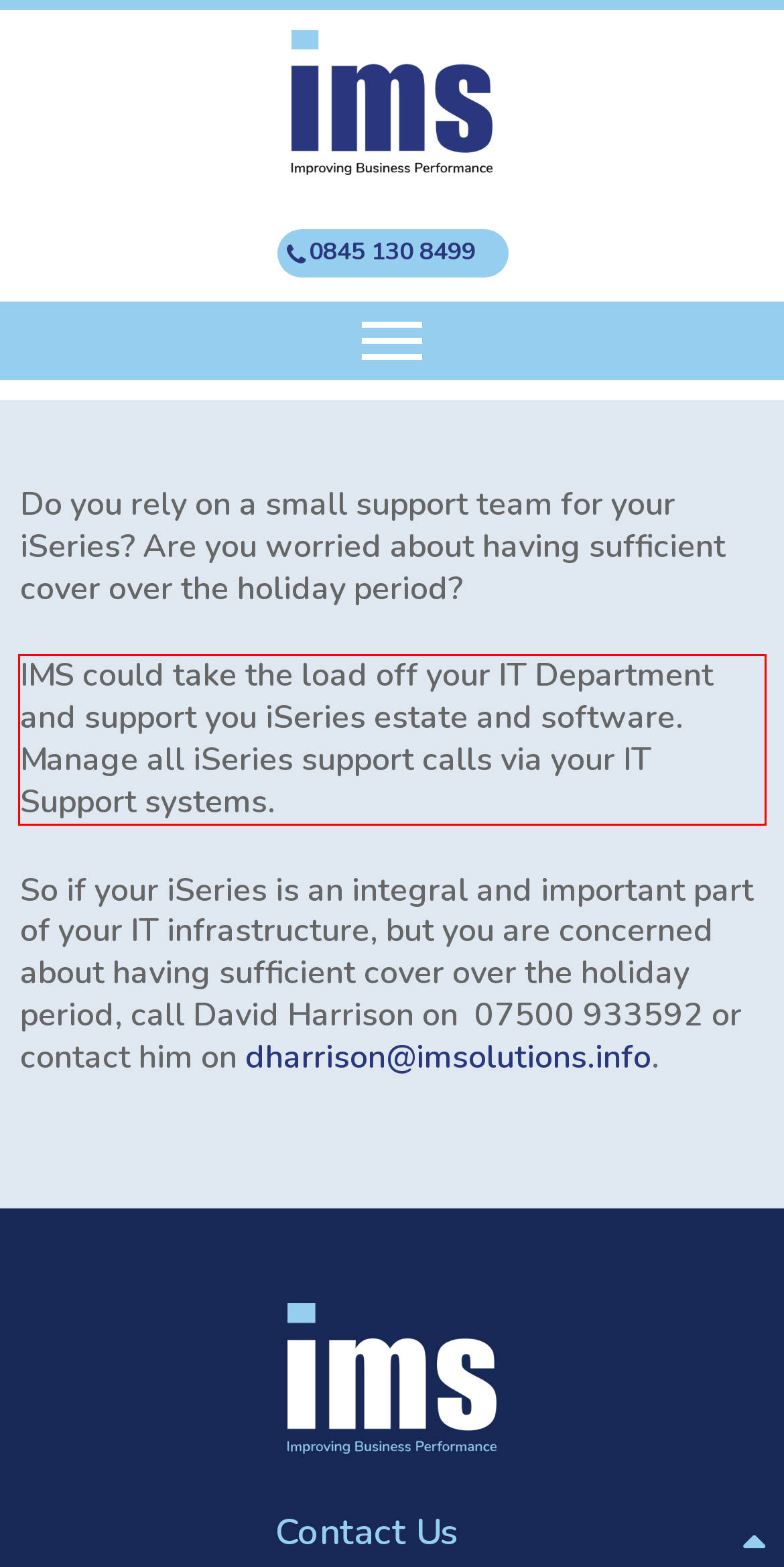You are looking at a screenshot of a webpage with a red rectangle bounding box. Use OCR to identify and extract the text content found inside this red bounding box.

IMS could take the load off your IT Department and support you iSeries estate and software. Manage all iSeries support calls via your IT Support systems.